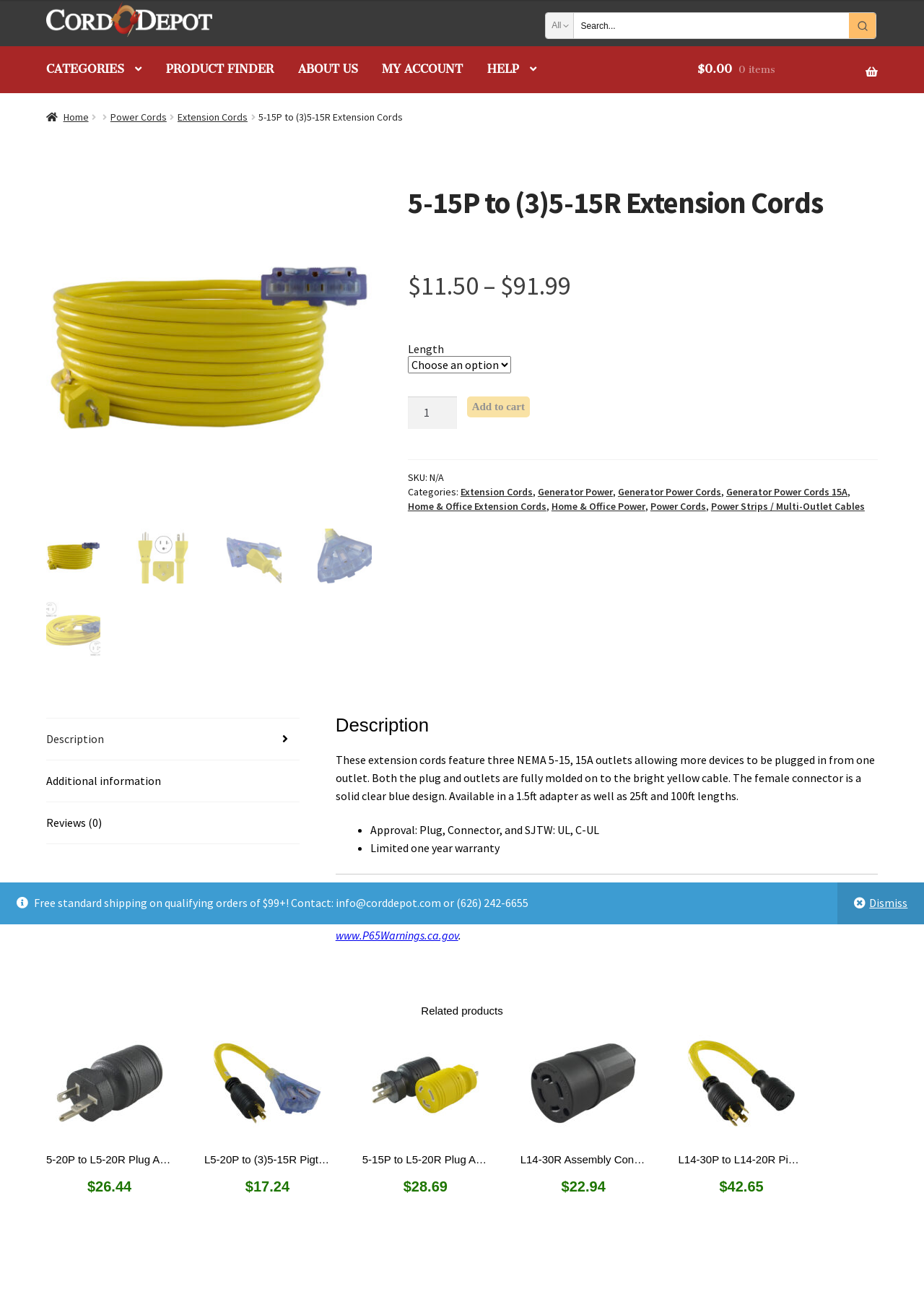What is the warranty period for this product? Refer to the image and provide a one-word or short phrase answer.

One year